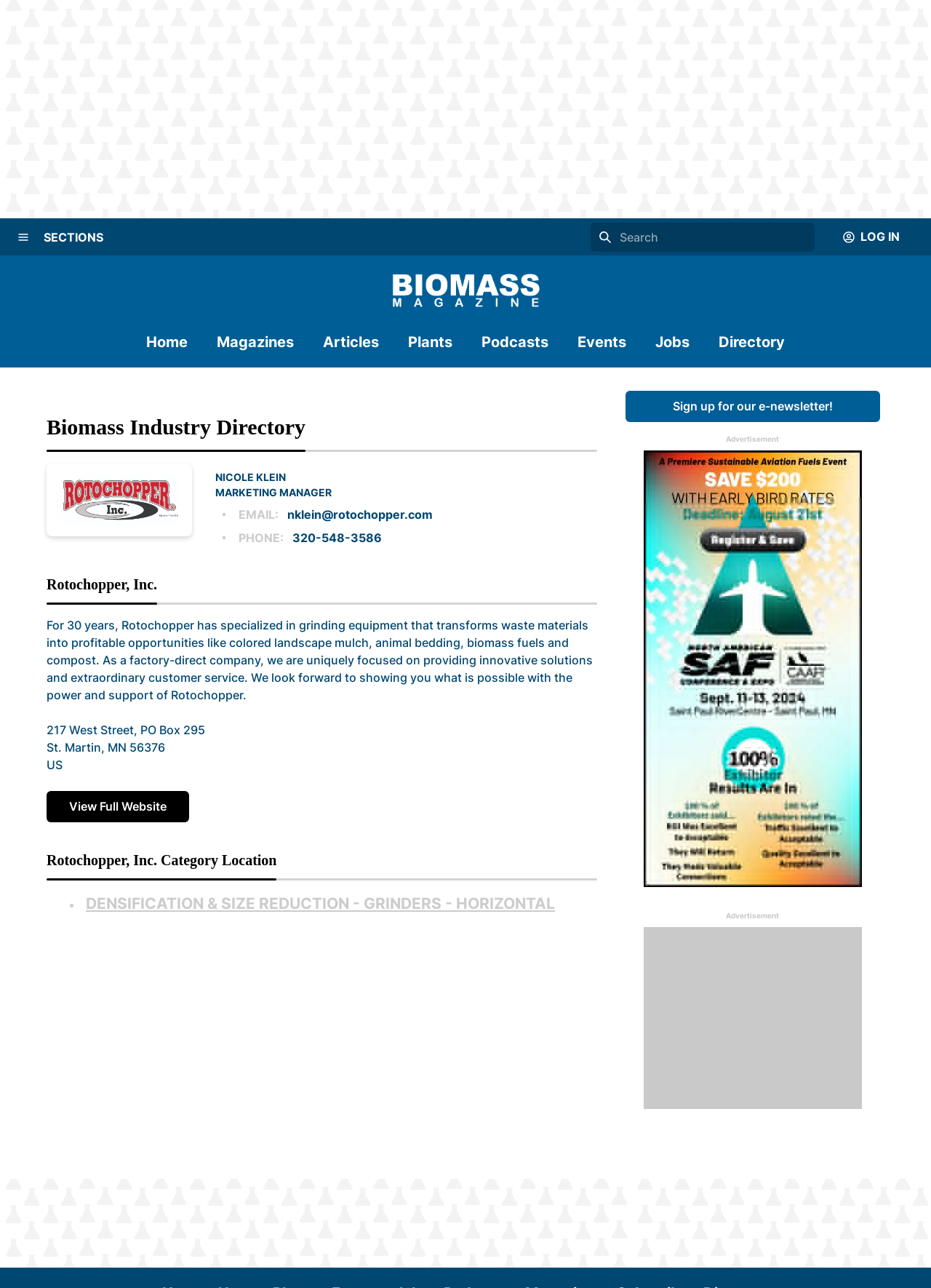What is the name of the company featured?
Based on the content of the image, thoroughly explain and answer the question.

I found the answer by looking at the heading 'Rotochopper, Inc.' which is located at the top of the webpage, and also by reading the text that describes the company's products and services.